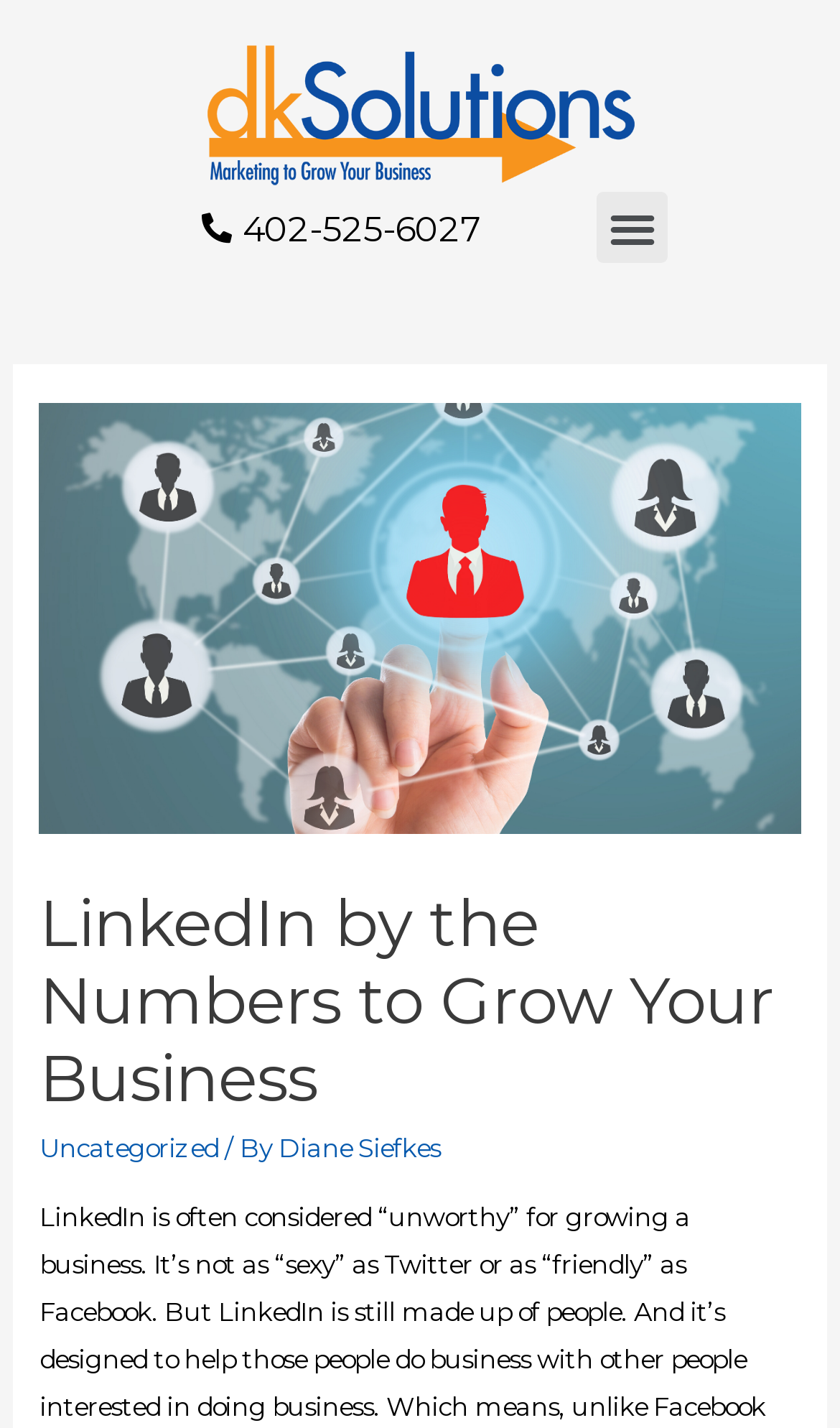Describe all the significant parts and information present on the webpage.

The webpage is about utilizing LinkedIn to grow a business, with a focus on its importance as a B2B powerhouse. At the top-left corner, there is a logo of "dk Solutions" which is a clickable link. Next to the logo, there is a phone number "402-525-6027" also presented as a link. On the top-right corner, there is a "Menu Toggle" button.

Below the top section, there is a large header area that spans almost the entire width of the page. Within this header, there is an image related to LinkedIn and growing a business, taking up most of the space. Below the image, there is a heading that reads "LinkedIn by the Numbers to Grow Your Business". Underneath the heading, there are three links: "Uncategorized", a separator text "/ By", and "Diane Siefkes".